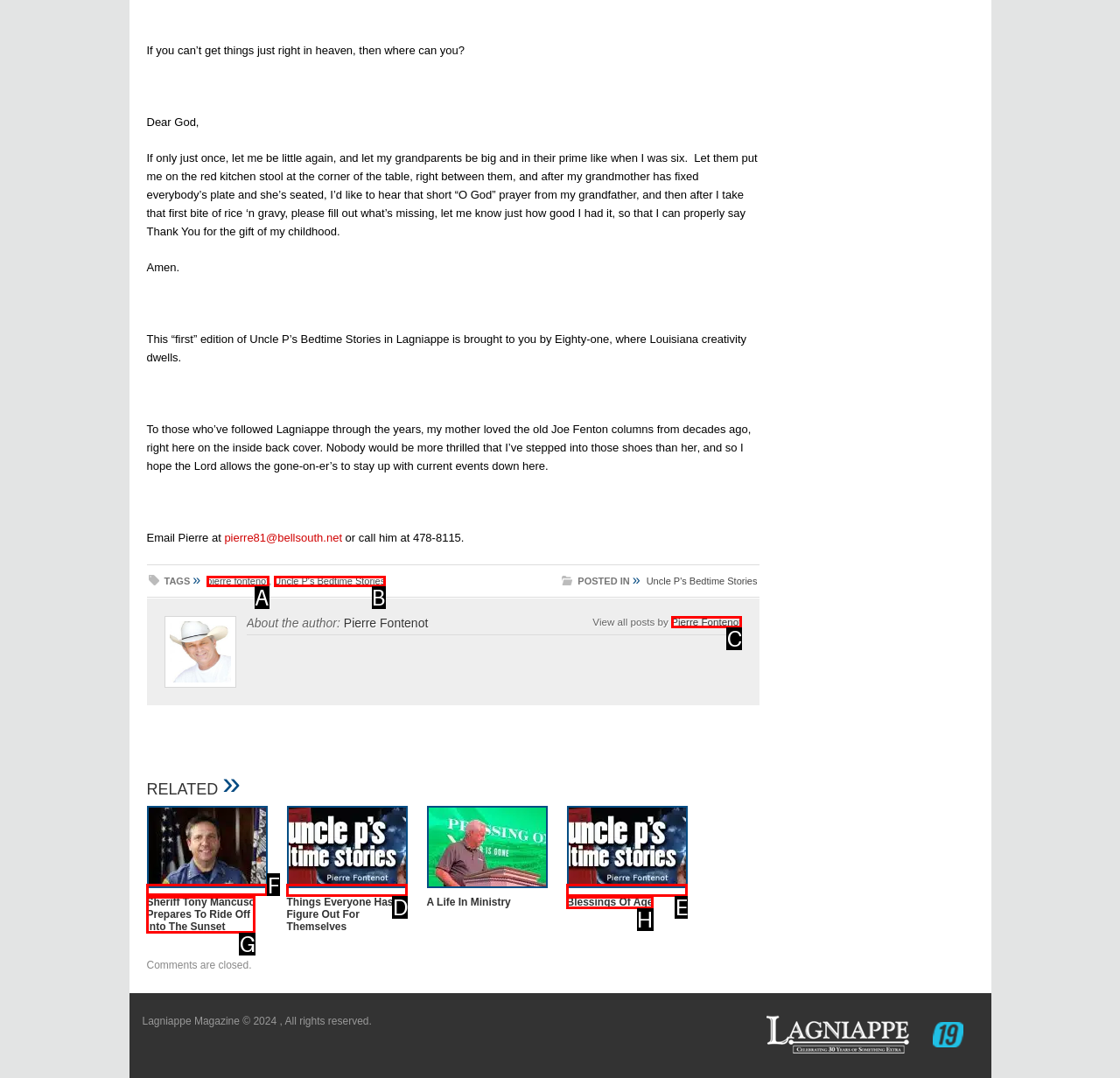Identify the letter of the UI element needed to carry out the task: Reply to the post
Reply with the letter of the chosen option.

None